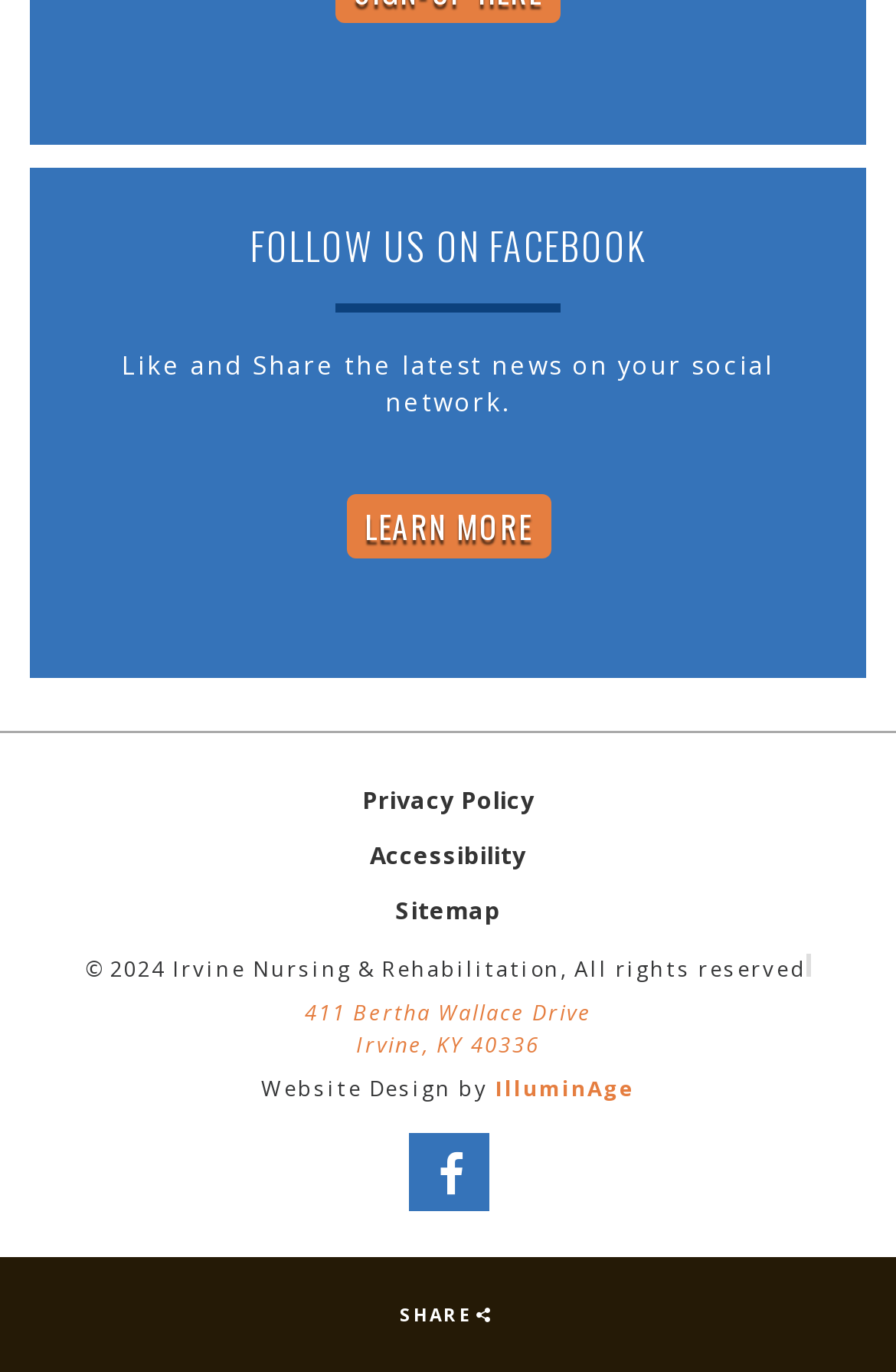Please identify the bounding box coordinates of the element that needs to be clicked to execute the following command: "Follow us on Facebook". Provide the bounding box using four float numbers between 0 and 1, formatted as [left, top, right, bottom].

[0.097, 0.163, 0.903, 0.227]